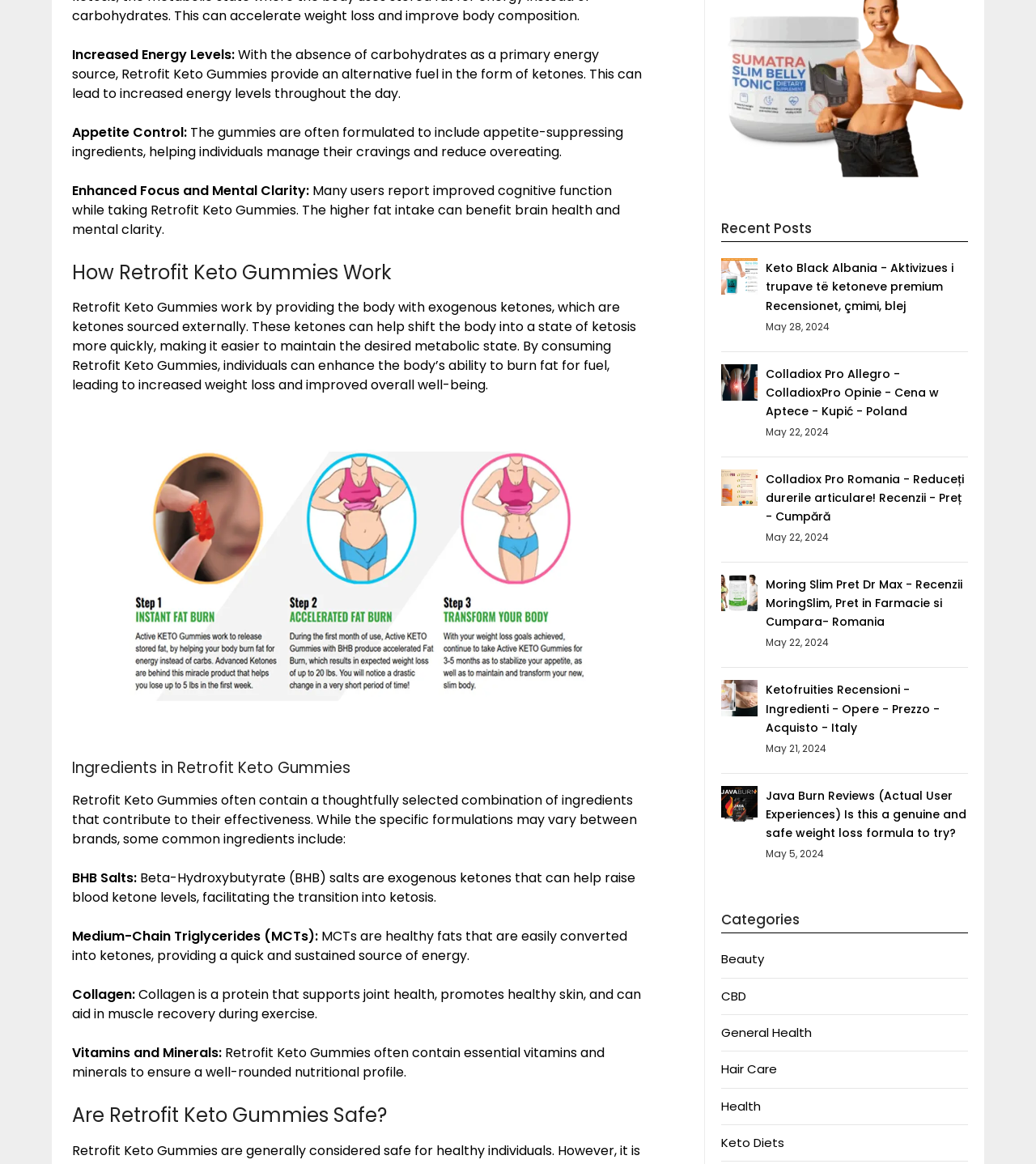Please identify the bounding box coordinates of the clickable element to fulfill the following instruction: "Click on Generic Viagra". The coordinates should be four float numbers between 0 and 1, i.e., [left, top, right, bottom].

None